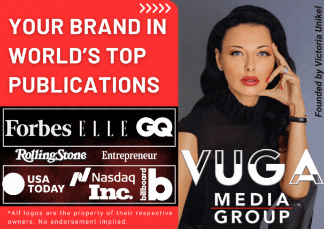Describe in detail everything you see in the image.

The image showcases a promotional graphic by VUGA Media Group, highlighting the extensive media reach available for brands. The bold text states "YOUR BRAND IN WORLD'S TOP PUBLICATIONS," emphasized with a striking red background. Featured logos from prestigious outlets such as Forbes, ELLE, GQ, Rolling Stone, Entrepreneur, USA Today, Nasdaq Inc., and Billboard underscore the high-profile opportunities for brand visibility. The design includes a stylish portrait of a woman, suggesting a connection to the brand's identity, with "Founded by Victoria Unikel" noted in the corner, indicating the leadership behind VUGA Media Group. This visual serves as an enticing invitation for businesses seeking to enhance their presence in renowned publications.